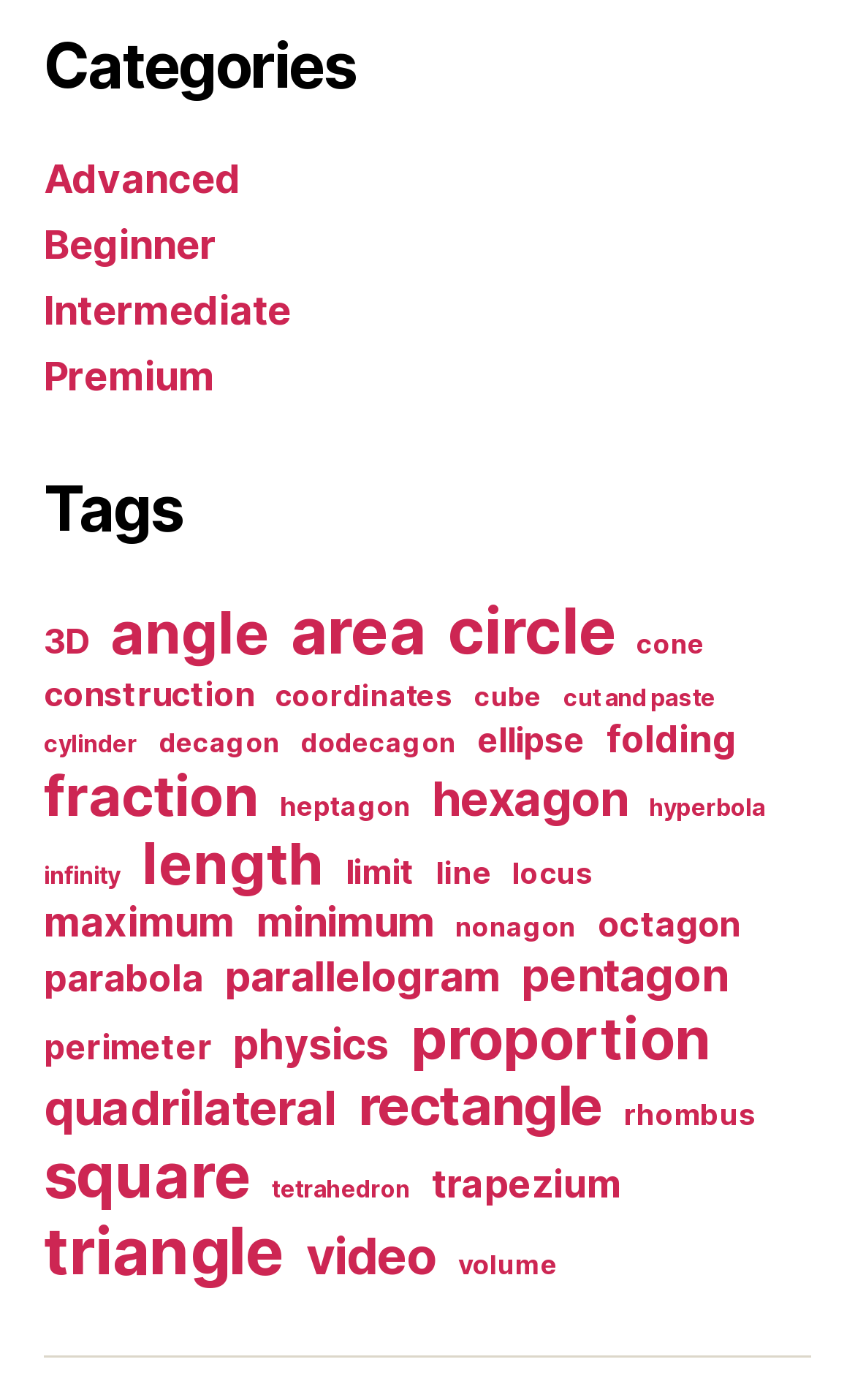Predict the bounding box of the UI element based on this description: "limit".

[0.404, 0.609, 0.486, 0.638]